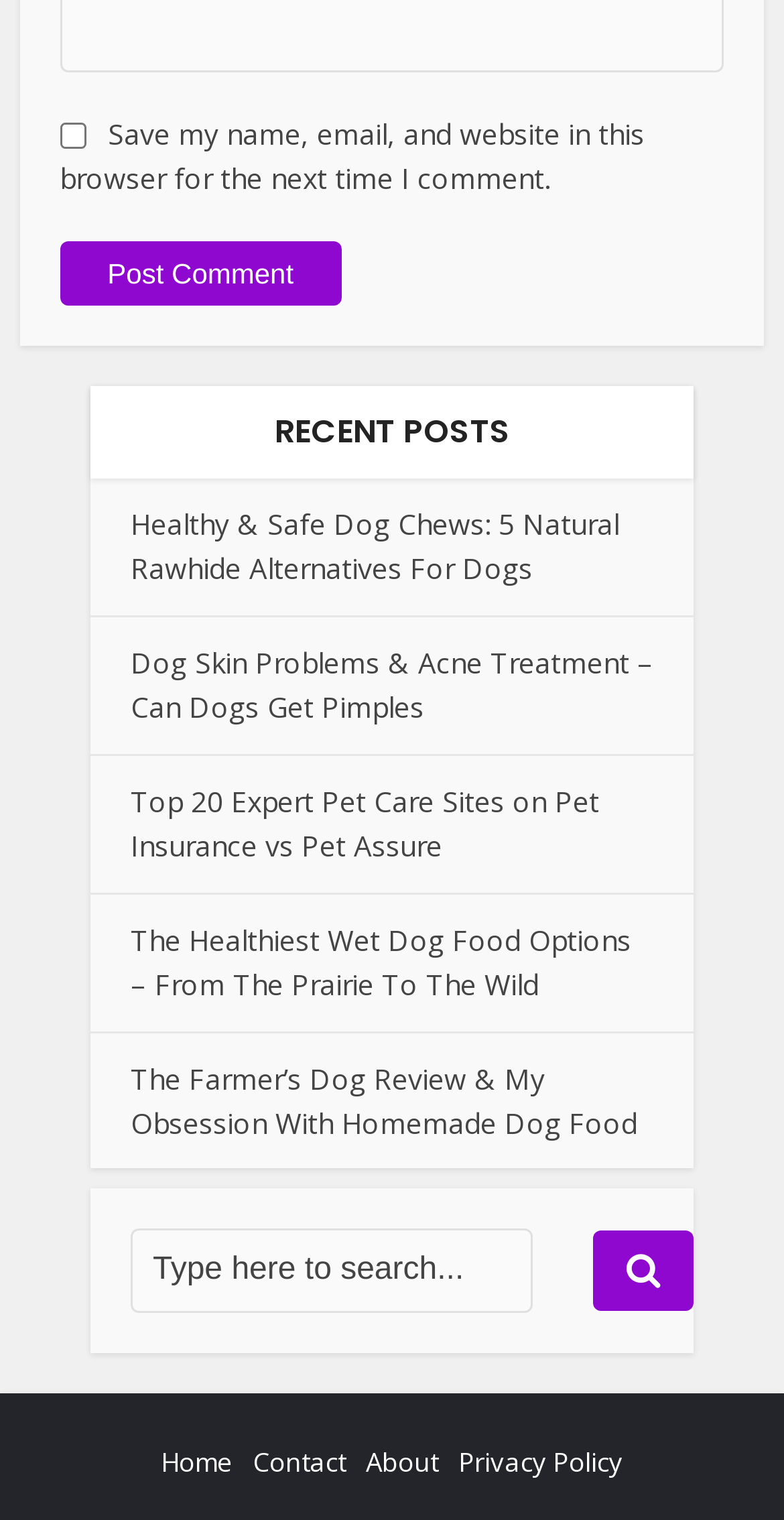What is the purpose of the checkbox? Refer to the image and provide a one-word or short phrase answer.

Save comment info